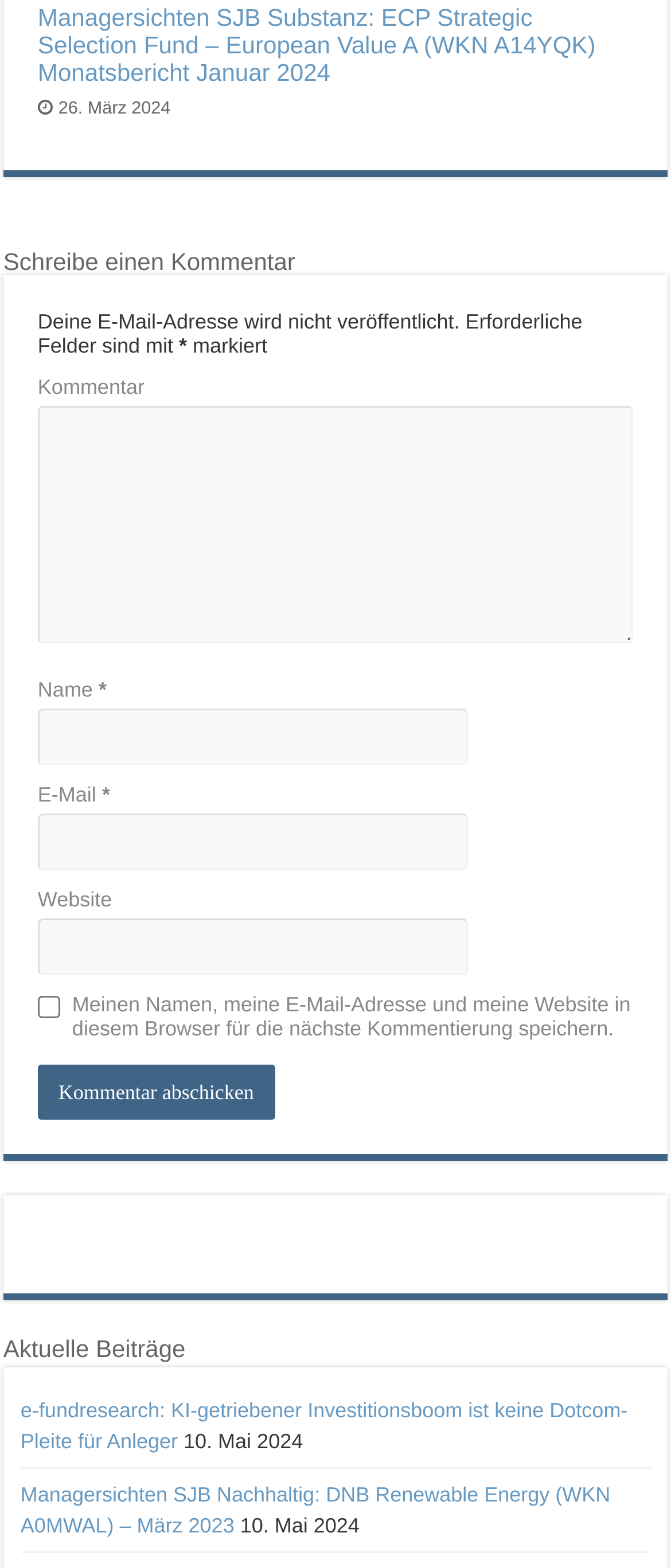Respond to the following question using a concise word or phrase: 
What is the title of the first article?

Managersichten SJB Substanz: ECP Strategic Selection Fund – European Value A (WKN A14YQK) Monatsbericht Januar 2024